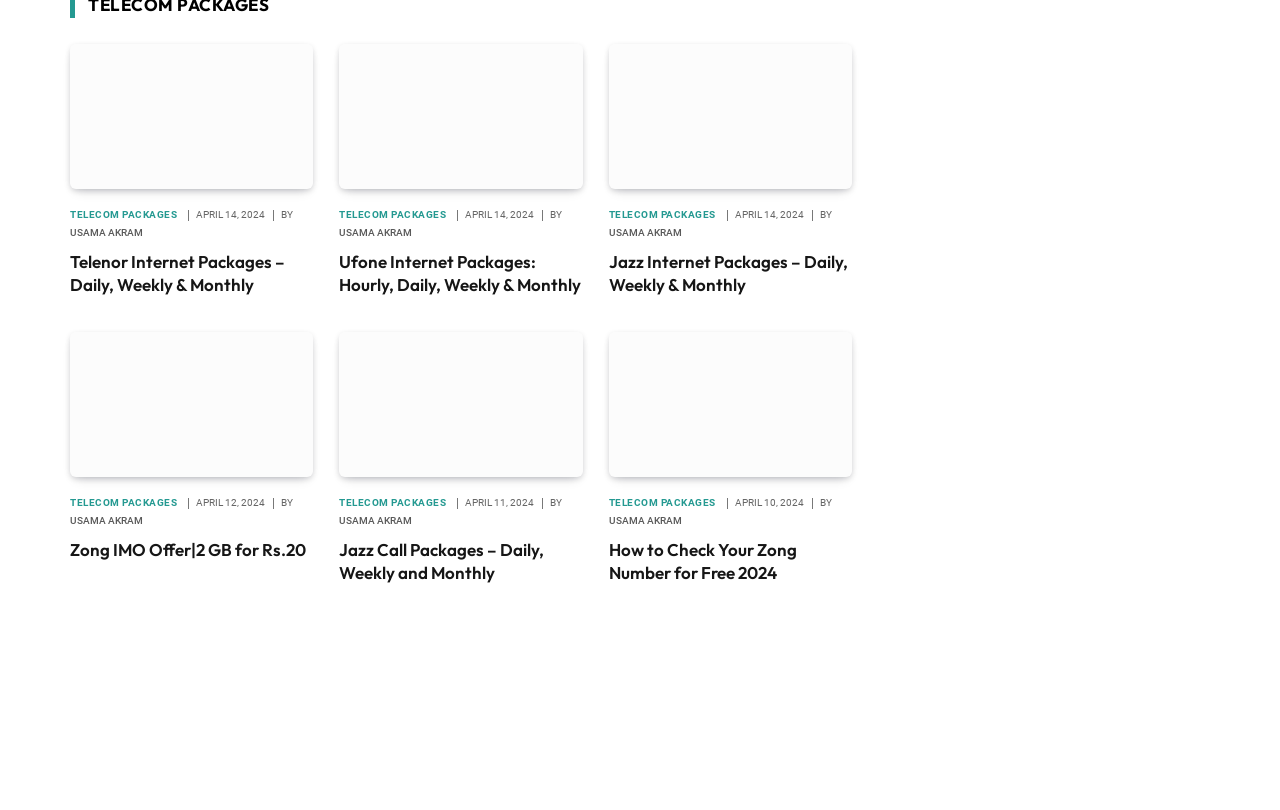Give the bounding box coordinates for the element described as: "Usama Akram".

[0.476, 0.636, 0.533, 0.649]